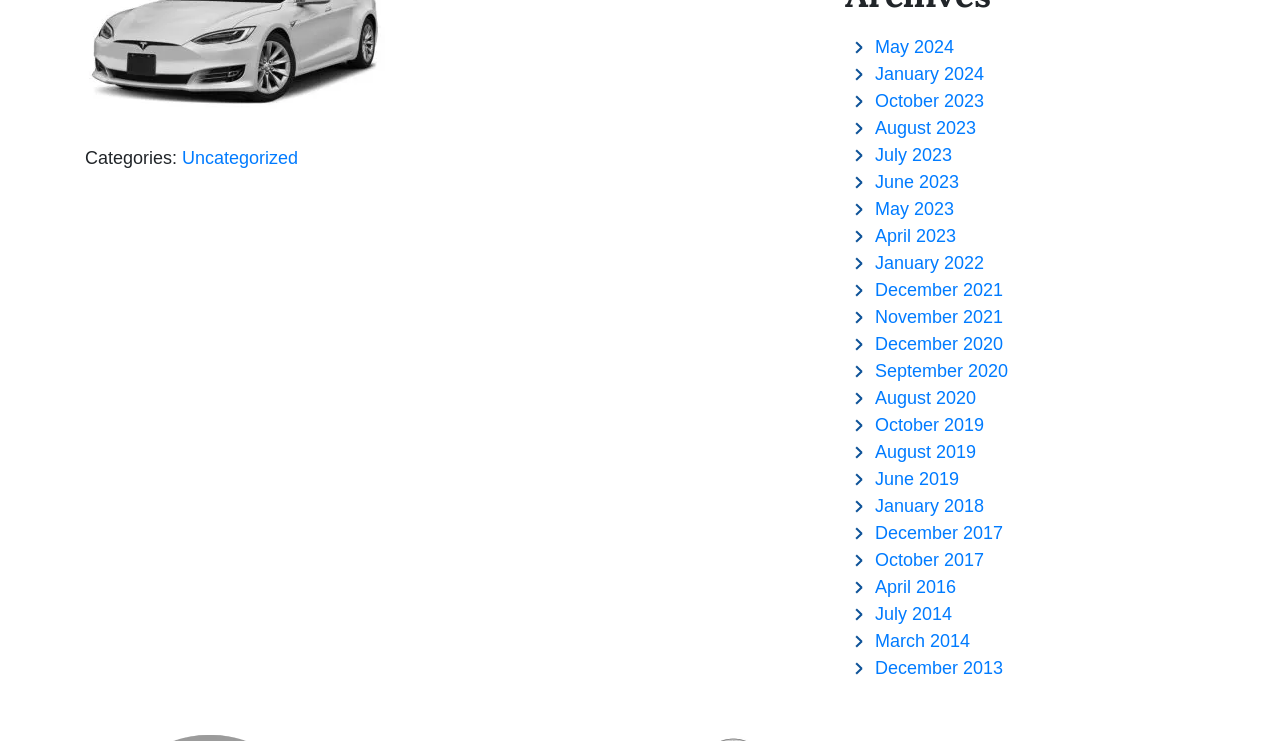Provide the bounding box coordinates for the UI element described in this sentence: "July 2014". The coordinates should be four float values between 0 and 1, i.e., [left, top, right, bottom].

[0.684, 0.816, 0.744, 0.843]